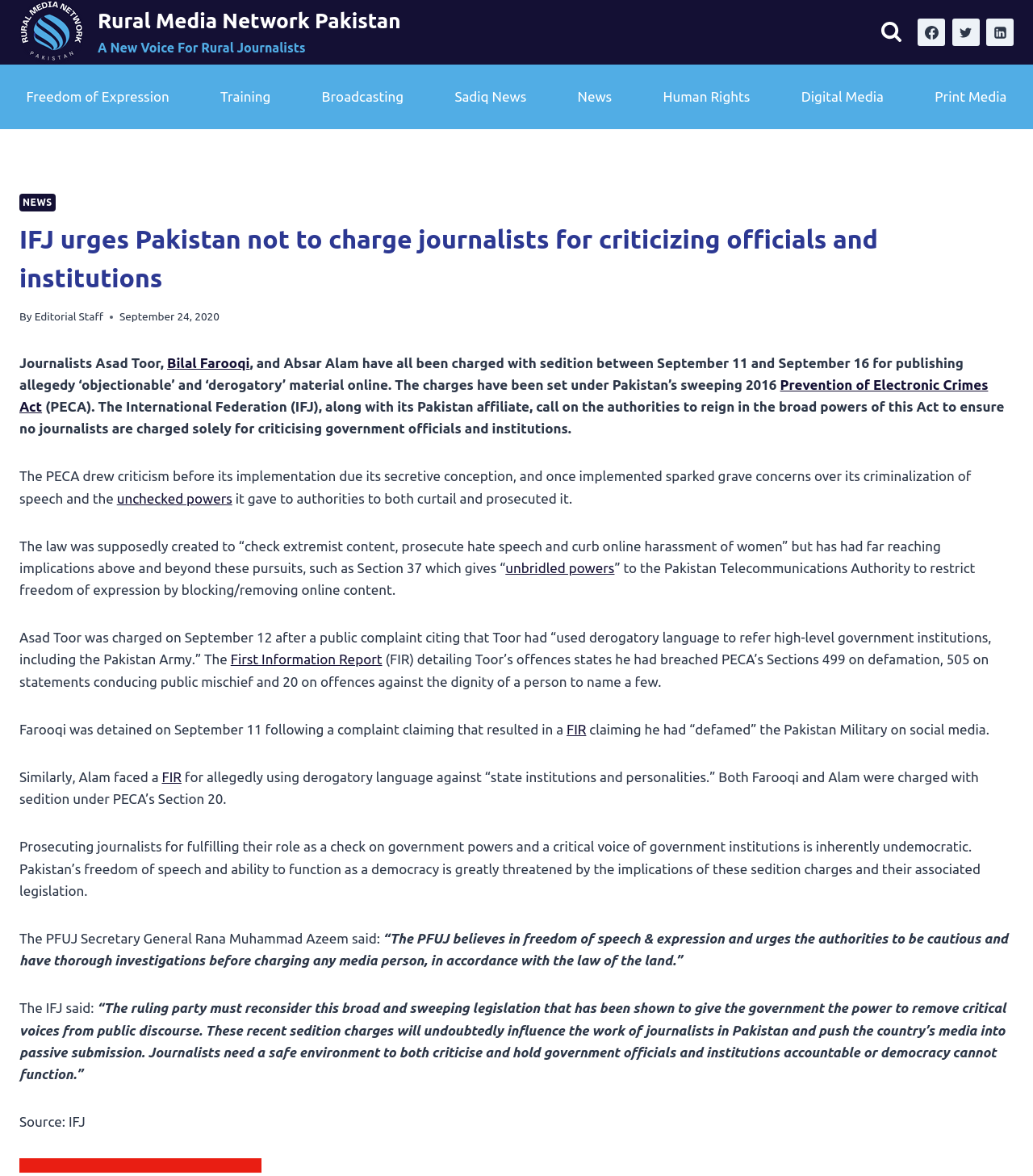Please identify the bounding box coordinates of the region to click in order to complete the given instruction: "Go to Facebook". The coordinates should be four float numbers between 0 and 1, i.e., [left, top, right, bottom].

[0.888, 0.016, 0.915, 0.039]